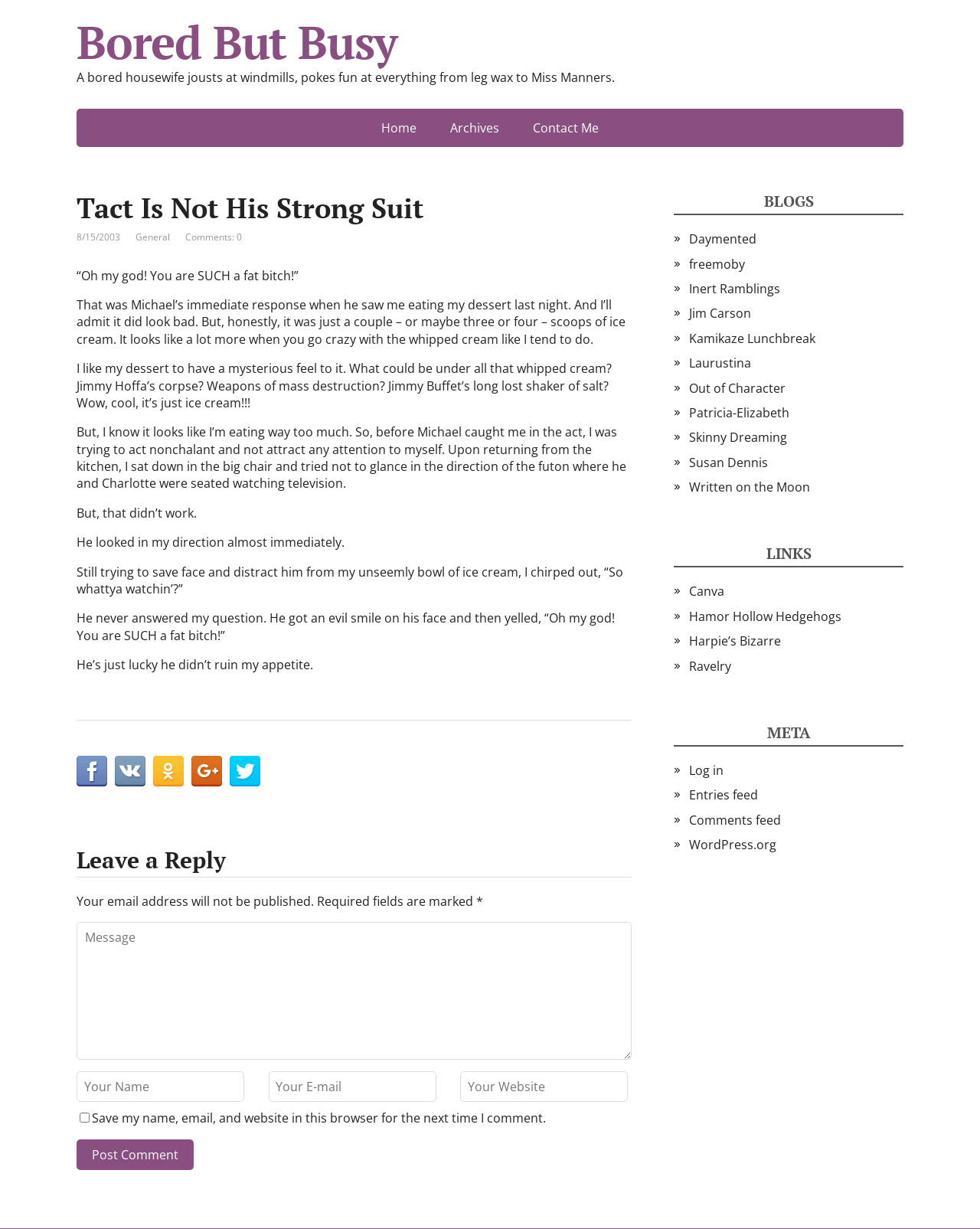Offer a meticulous description of the webpage's structure and content.

This webpage is a blog post titled "Tact Is Not His Strong Suit" on a website called "Bored But Busy". At the top of the page, there is a link to the website's homepage, followed by a brief description of the blog's content. Below this, there are three links to navigate to different sections of the website: "Home", "Archives", and "Contact Me".

The main content of the page is an article with the same title as the webpage. The article is divided into several paragraphs, with a heading at the top. The text describes a humorous incident where the author's husband made a rude comment about her eating dessert. The article is written in a lighthearted and conversational tone.

To the right of the article, there are several links to share the post on social media platforms, including Facebook, VK, OK, Google+, and Twitter. Below the article, there is a section for leaving a comment, with fields to enter a name, email, and website, as well as a checkbox to save this information for future comments. There is also a button to post the comment.

On the right-hand side of the page, there is a complementary section with a list of links to other blogs, categorized under "BLOGS" and "LINKS". The links are organized in a list with bullet points, and each link has a brief description. There is also a section labeled "META" with links to log in, entries feed, comments feed, and WordPress.org.

Overall, the webpage has a simple and clean layout, with a focus on the blog post and easy navigation to other sections of the website.